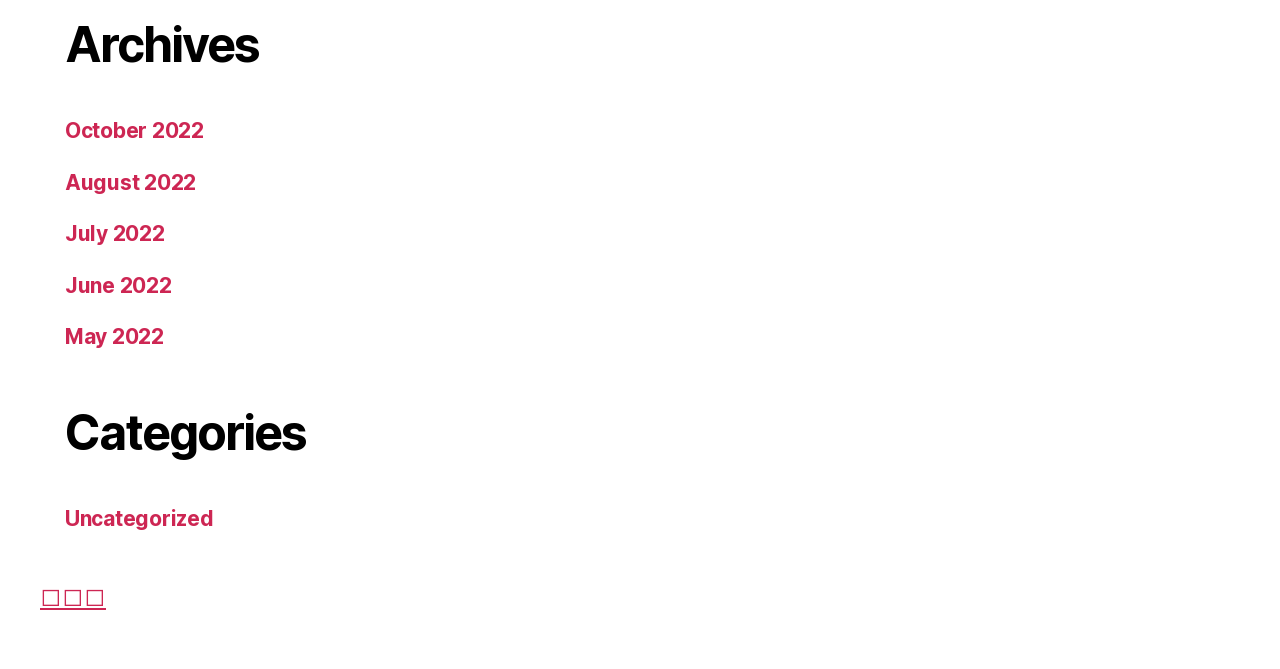From the element description www.dataholdings.com, predict the bounding box coordinates of the UI element. The coordinates must be specified in the format (top-left x, top-left y, bottom-right x, bottom-right y) and should be within the 0 to 1 range.

None